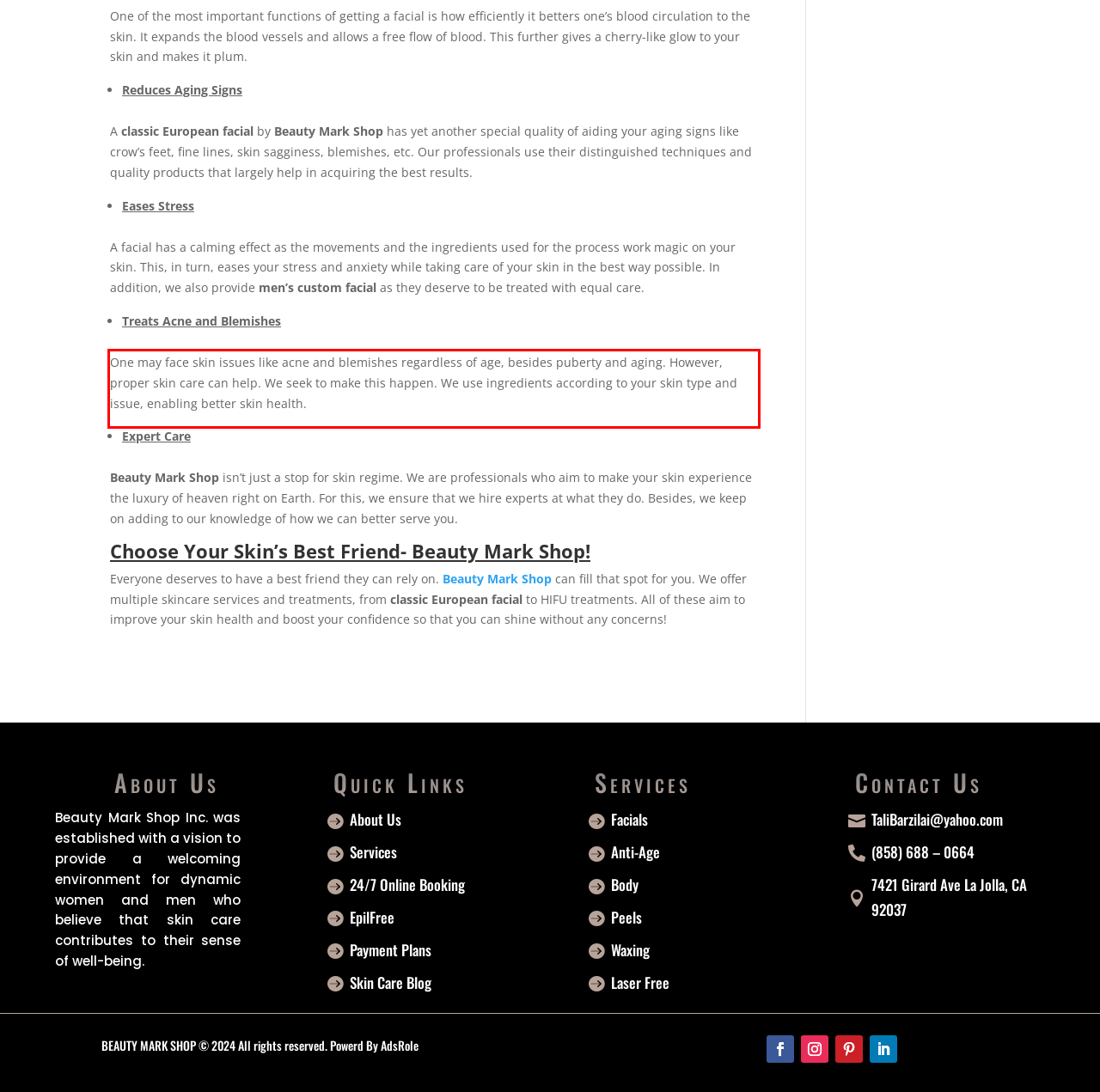You are provided with a screenshot of a webpage that includes a UI element enclosed in a red rectangle. Extract the text content inside this red rectangle.

One may face skin issues like acne and blemishes regardless of age, besides puberty and aging. However, proper skin care can help. We seek to make this happen. We use ingredients according to your skin type and issue, enabling better skin health.